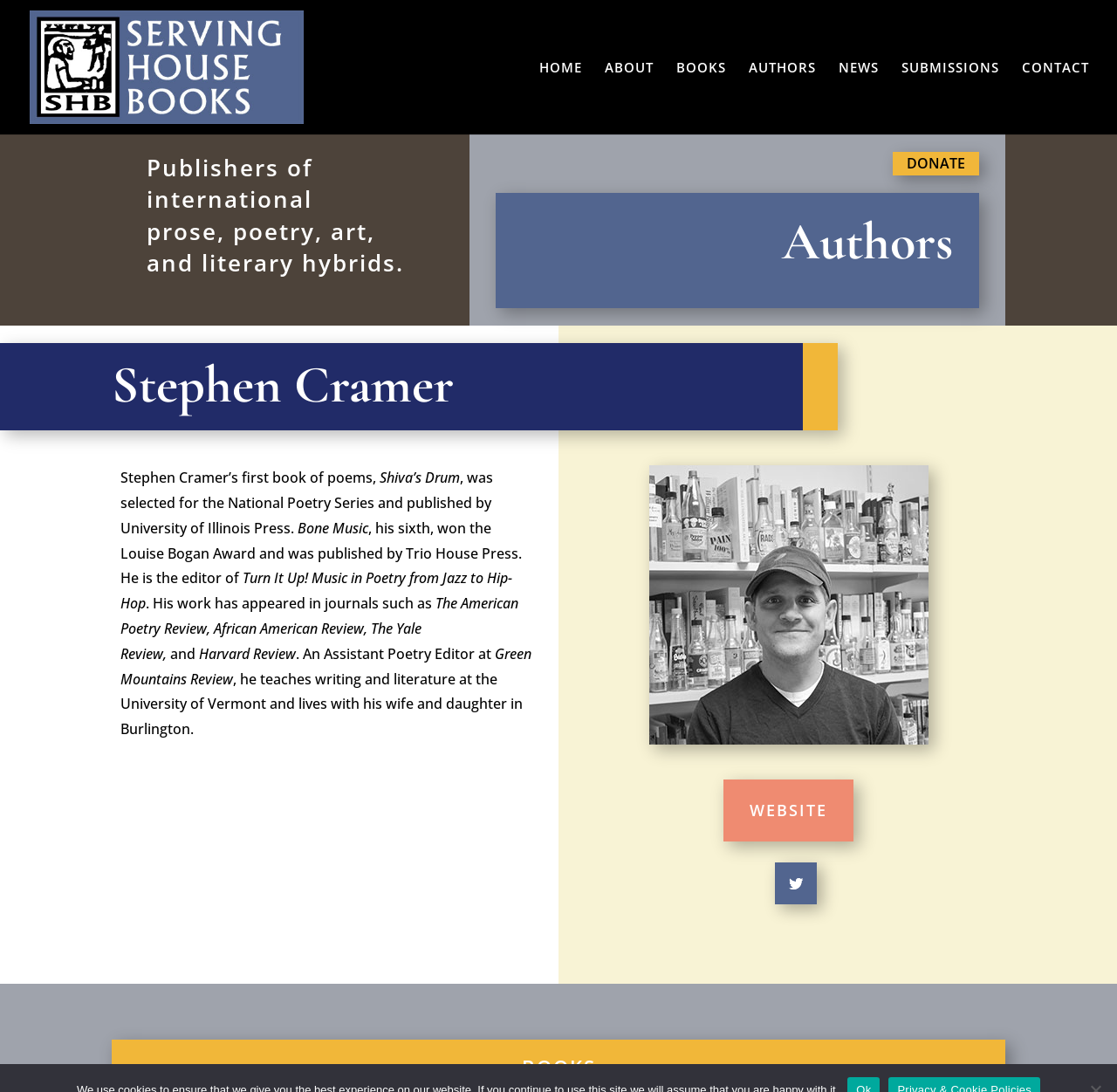What is the name of the journal where the author's work has appeared?
Answer the question with a single word or phrase, referring to the image.

The American Poetry Review